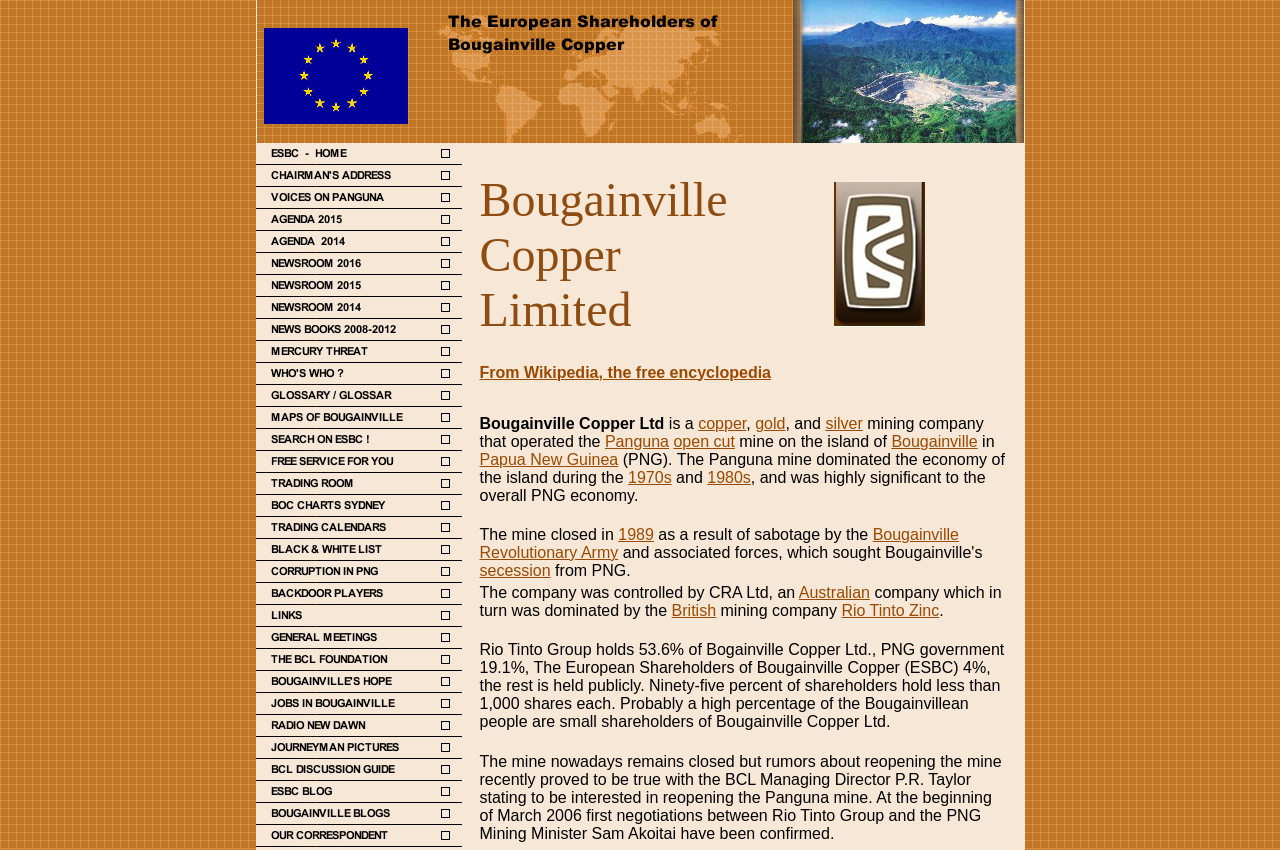Create a detailed summary of the webpage's content and design.

The webpage is titled "Bougainville Copper" and features a table with multiple rows, each containing a link and an image. The table spans the majority of the page, with the top-left corner being the starting point. 

There are 21 rows in the table, each with a similar structure. The first row contains a link labeled "ESBC - HOME" with an accompanying image. The subsequent rows contain links with labels such as "CHAIRMAN'S ADDRESS", "VOICES ON PANGUNA", "AGENDA 2015", and so on, each with an associated image. 

The links and images are positioned in a vertical column, with each row stacked below the previous one. The images are relatively small, taking up a small portion of the row's width. The links are positioned to the right of the images, with the text describing the link's destination. 

The overall layout is organized and easy to navigate, with a clear structure and consistent design throughout the table.